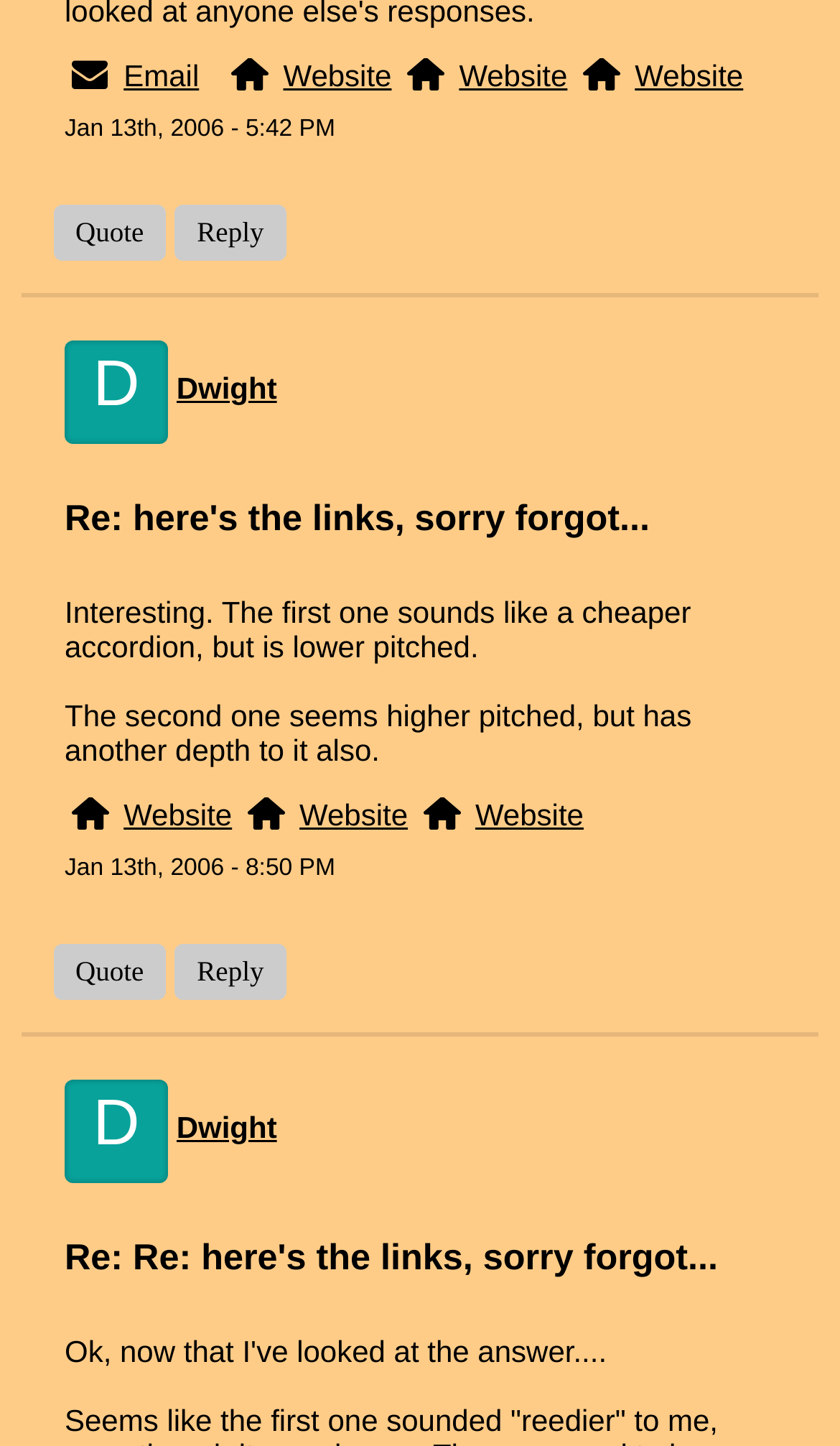What is the time of the second message?
Based on the visual, give a brief answer using one word or a short phrase.

8:50 PM